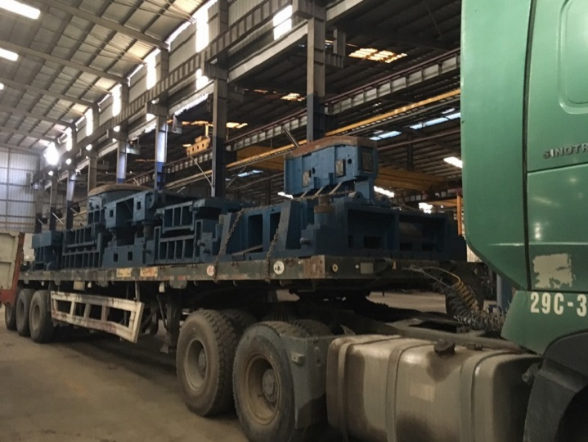Based on the image, please respond to the question with as much detail as possible:
What is the purpose of the warehouse?

The caption suggests that the warehouse is dedicated to metal fabrication or recycling due to the presence of 'visible tools and equipment in the environment', implying that the warehouse is used for processing and handling metal materials.